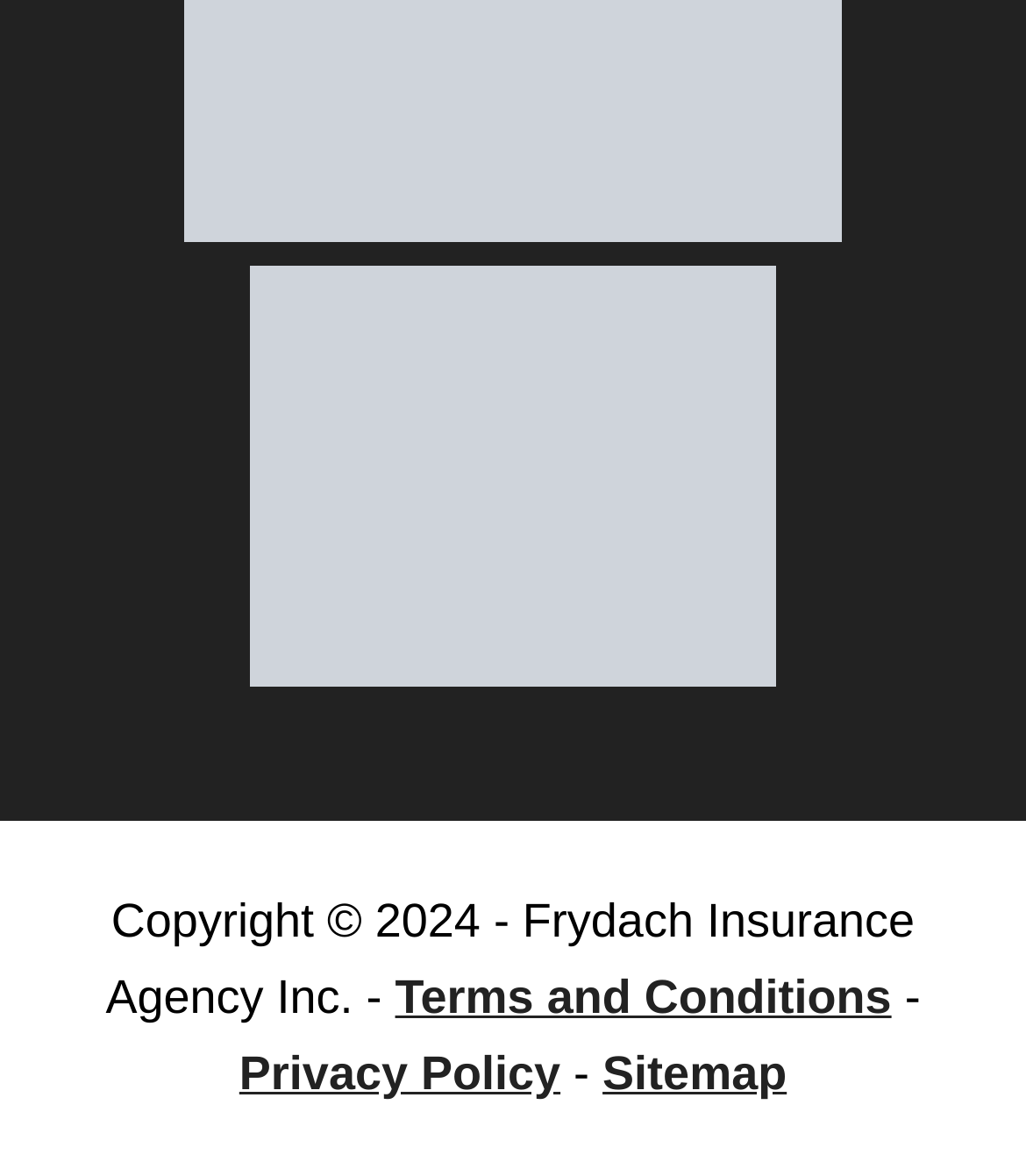Please provide a one-word or short phrase answer to the question:
How many links are present at the bottom of the page?

3